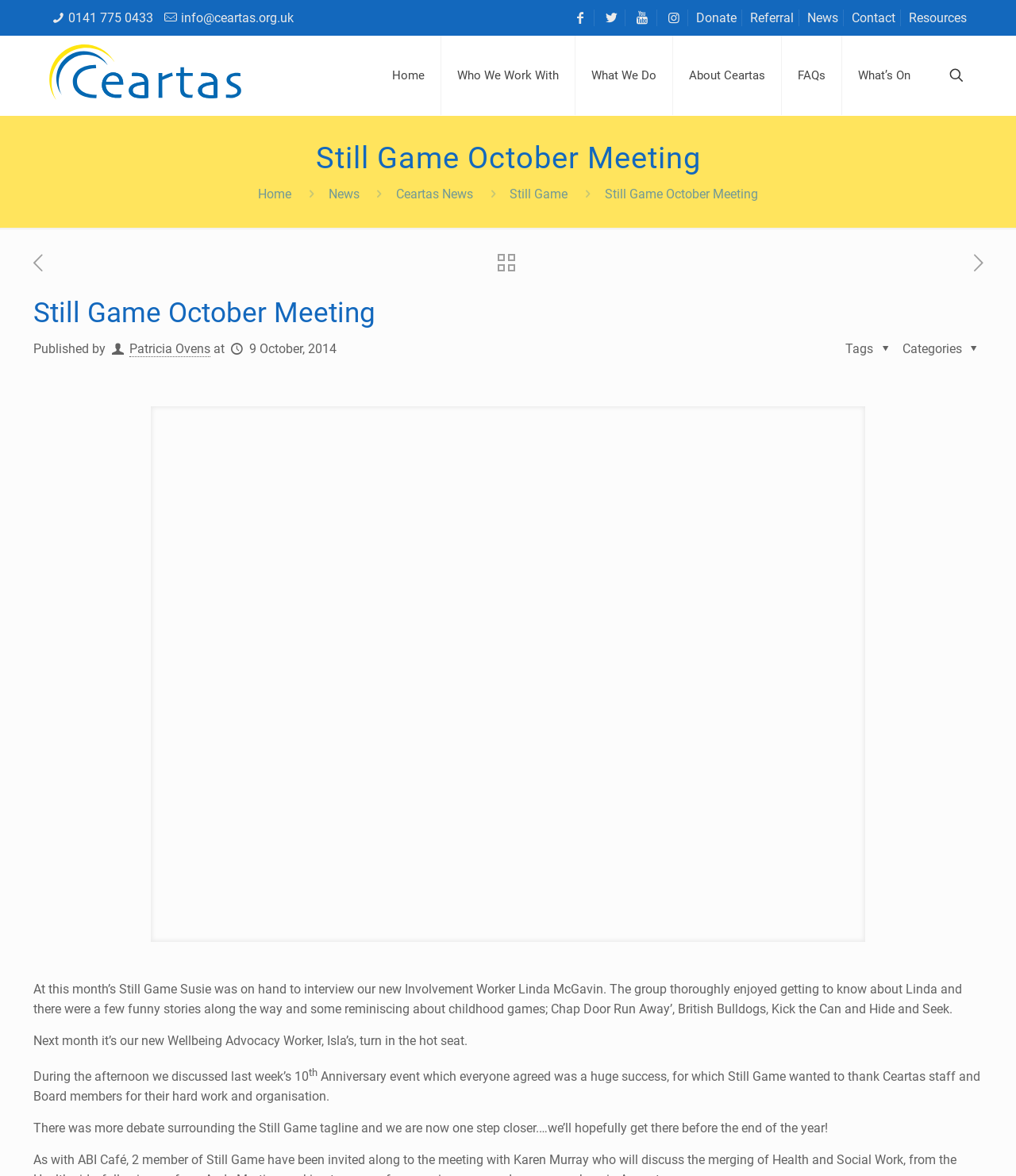Determine the bounding box coordinates of the section I need to click to execute the following instruction: "read previous post". Provide the coordinates as four float numbers between 0 and 1, i.e., [left, top, right, bottom].

[0.023, 0.214, 0.051, 0.234]